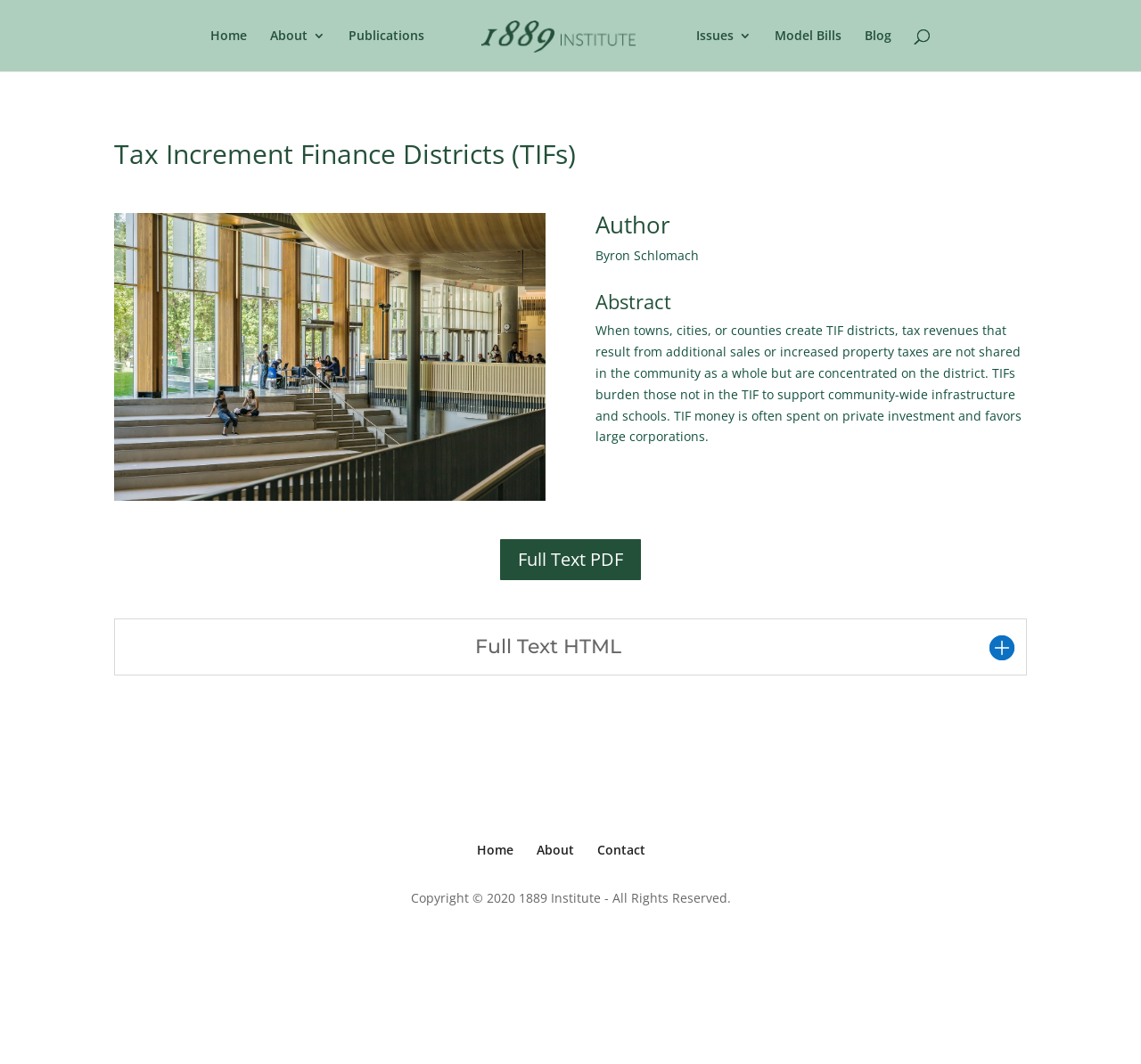Please identify the webpage's heading and generate its text content.

Tax Increment Finance Districts (TIFs)